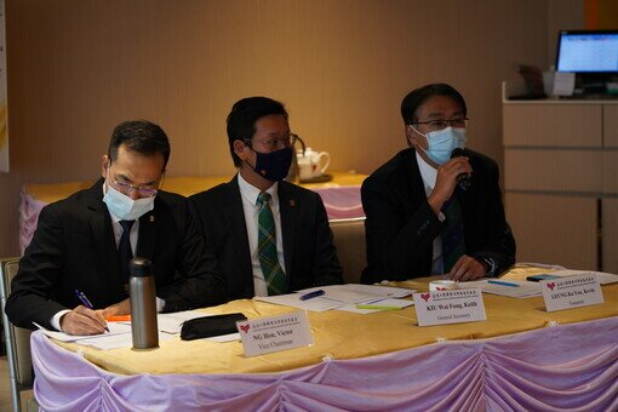Is the man speaking into the microphone wearing a mask? Examine the screenshot and reply using just one word or a brief phrase.

No